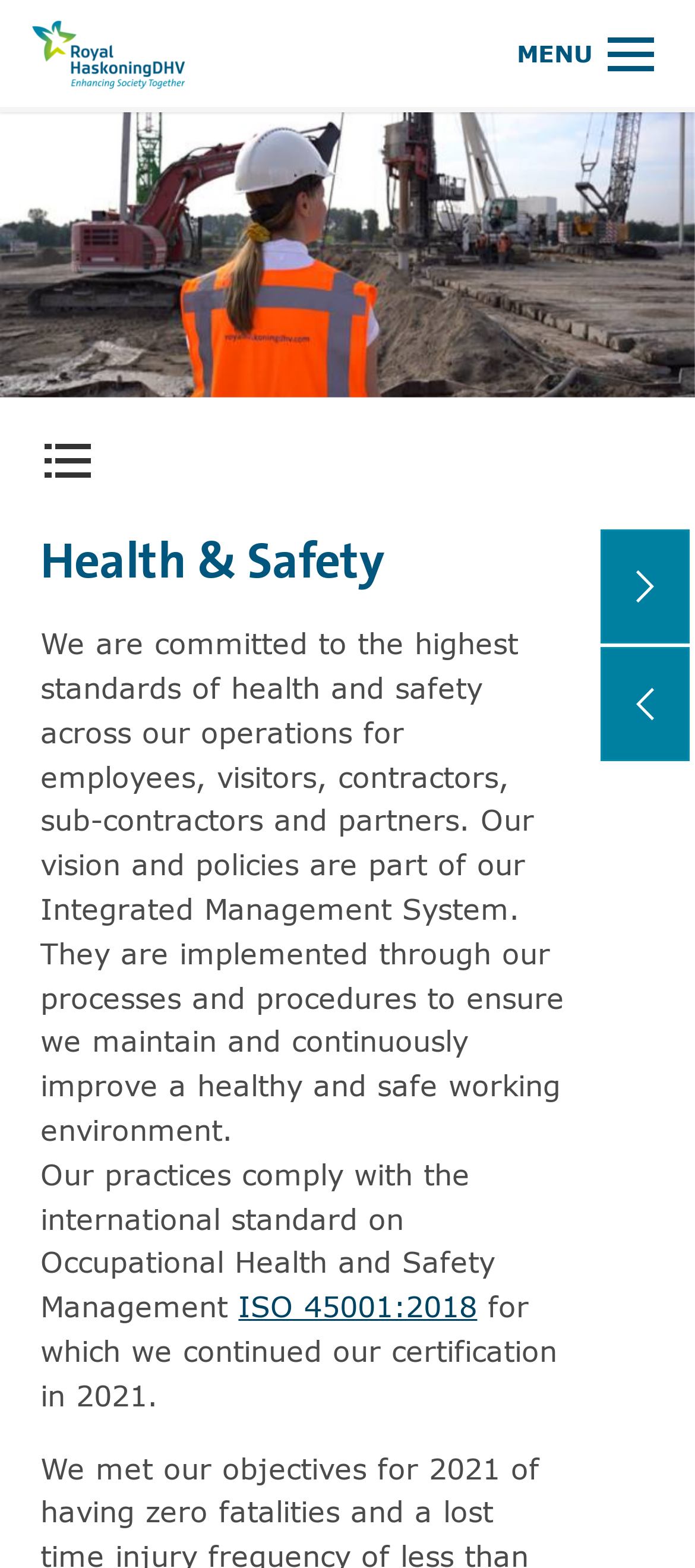Using the information shown in the image, answer the question with as much detail as possible: What is the international standard for Occupational Health and Safety Management?

The international standard for Occupational Health and Safety Management is ISO 45001:2018, which is mentioned in the paragraph below the 'Health & Safety' heading, along with the company's certification in 2021.